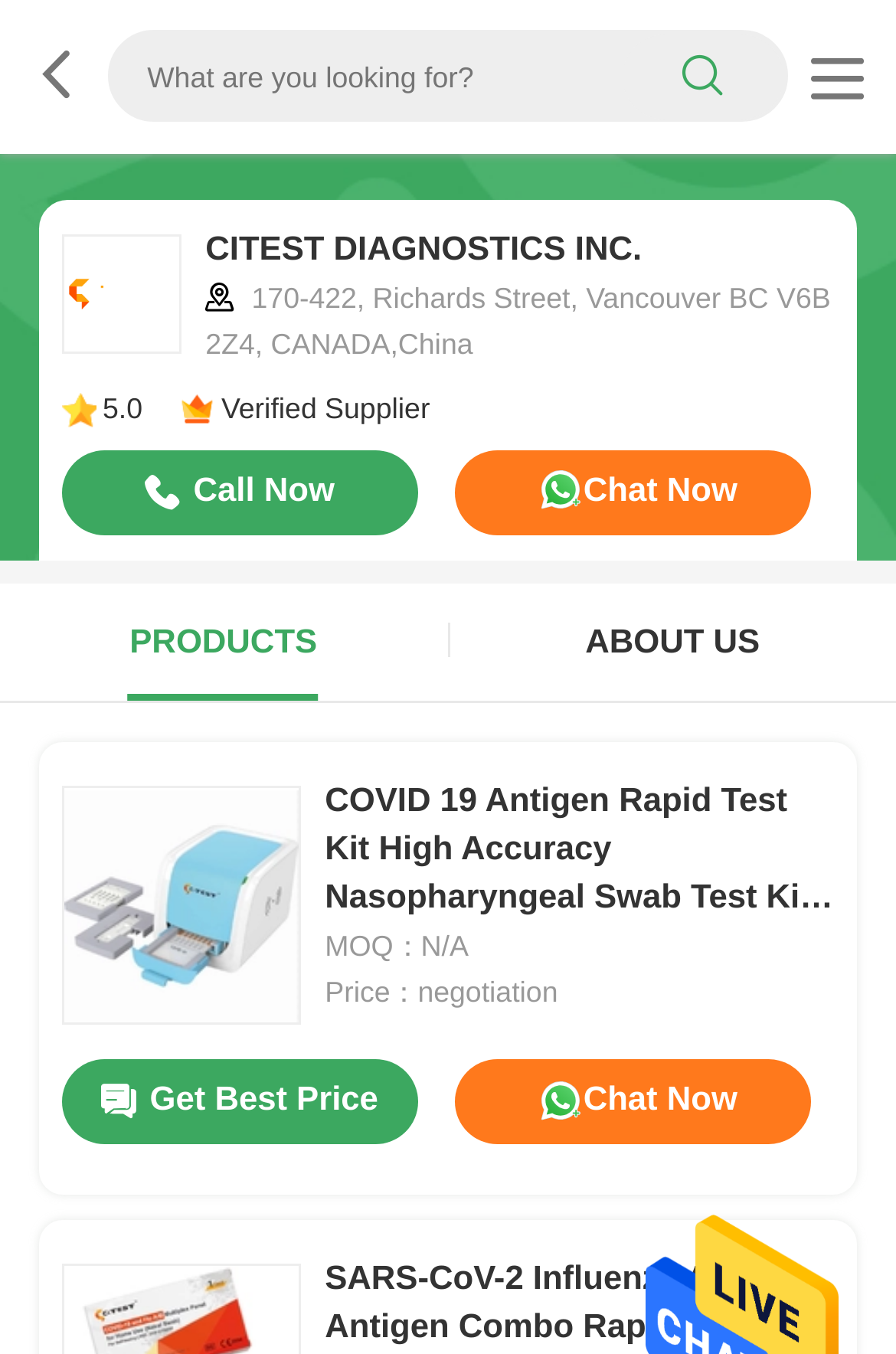Locate the bounding box coordinates of the segment that needs to be clicked to meet this instruction: "View ABOUT US page".

[0.501, 0.431, 1.0, 0.517]